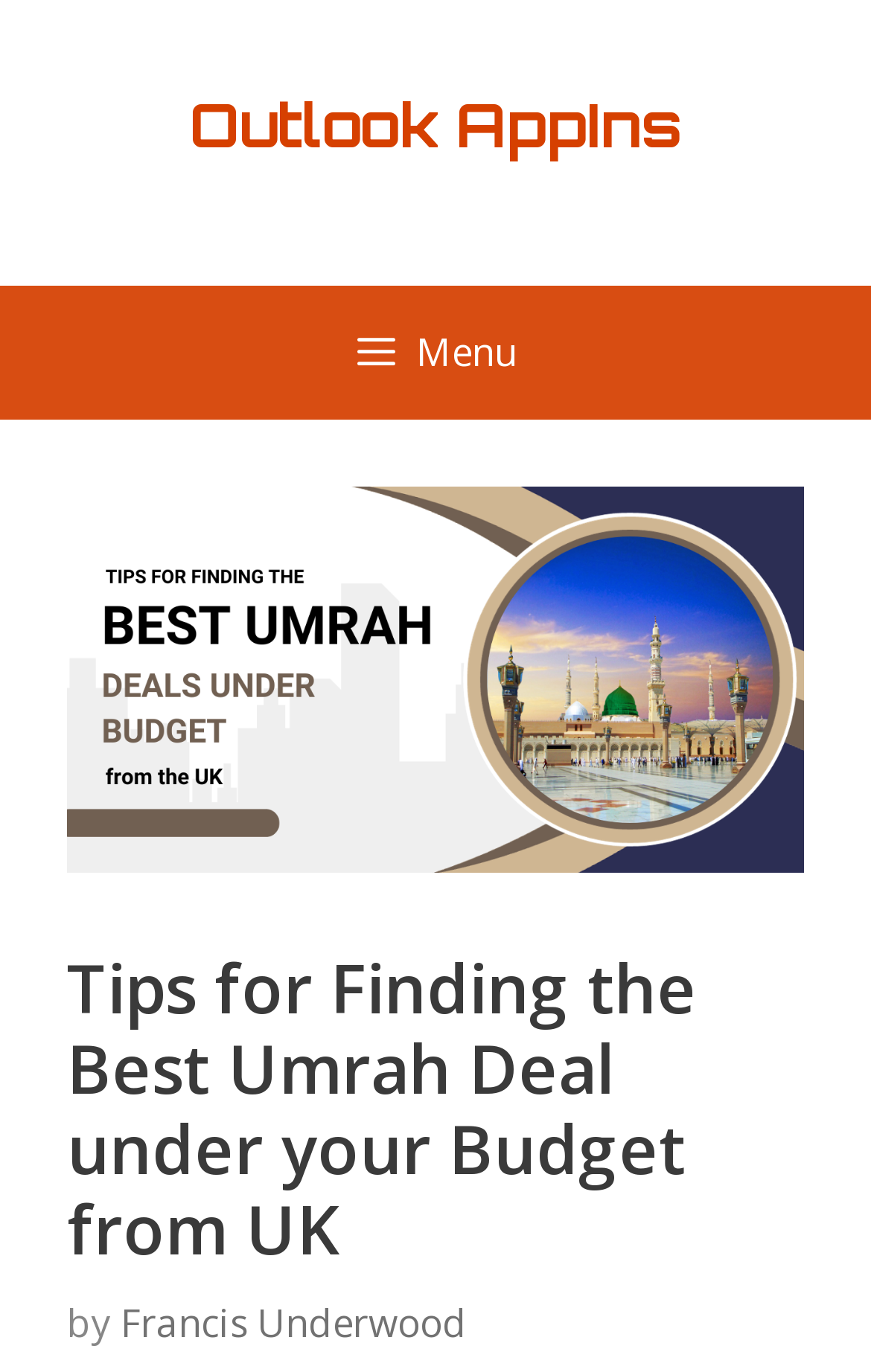Consider the image and give a detailed and elaborate answer to the question: 
What is the purpose of the webpage?

I understood the purpose of the webpage by reading the header section, which suggests that the webpage aims to provide tips for finding the best Umrah deal under a certain budget from the UK.